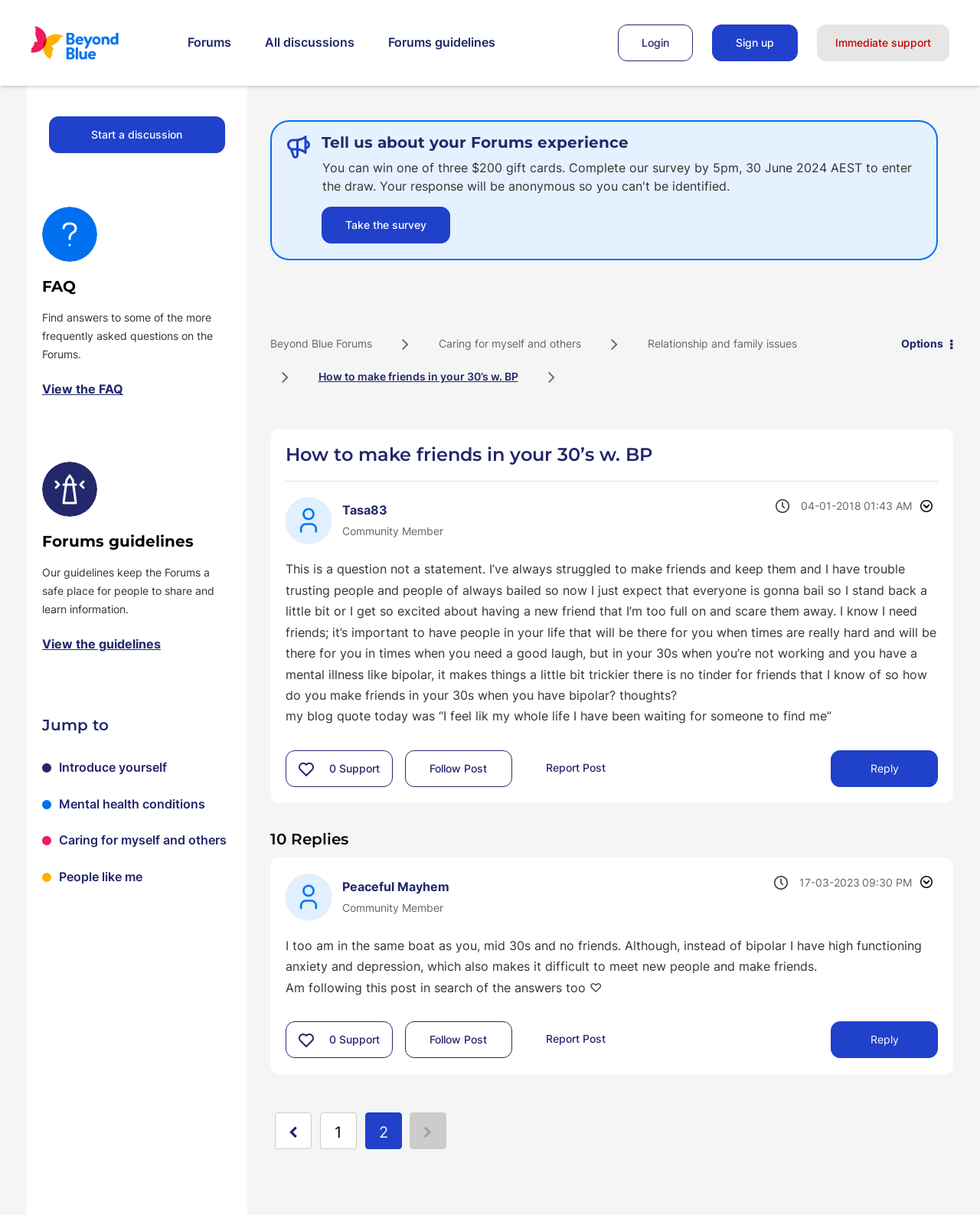What is the name of the forum?
Look at the image and respond with a one-word or short phrase answer.

Beyond Blue Forums